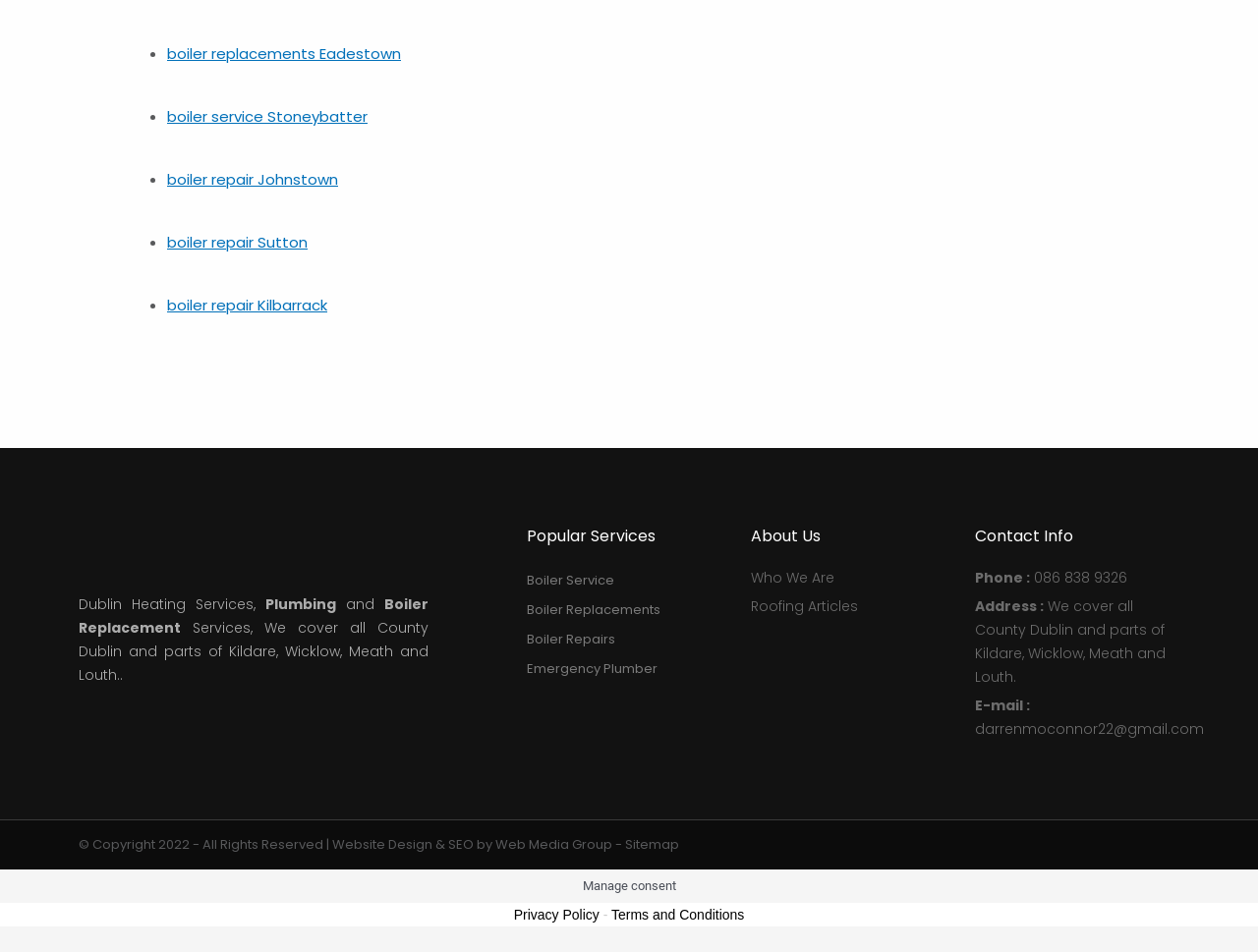Please specify the bounding box coordinates of the area that should be clicked to accomplish the following instruction: "view Boiler Service". The coordinates should consist of four float numbers between 0 and 1, i.e., [left, top, right, bottom].

[0.419, 0.594, 0.581, 0.625]